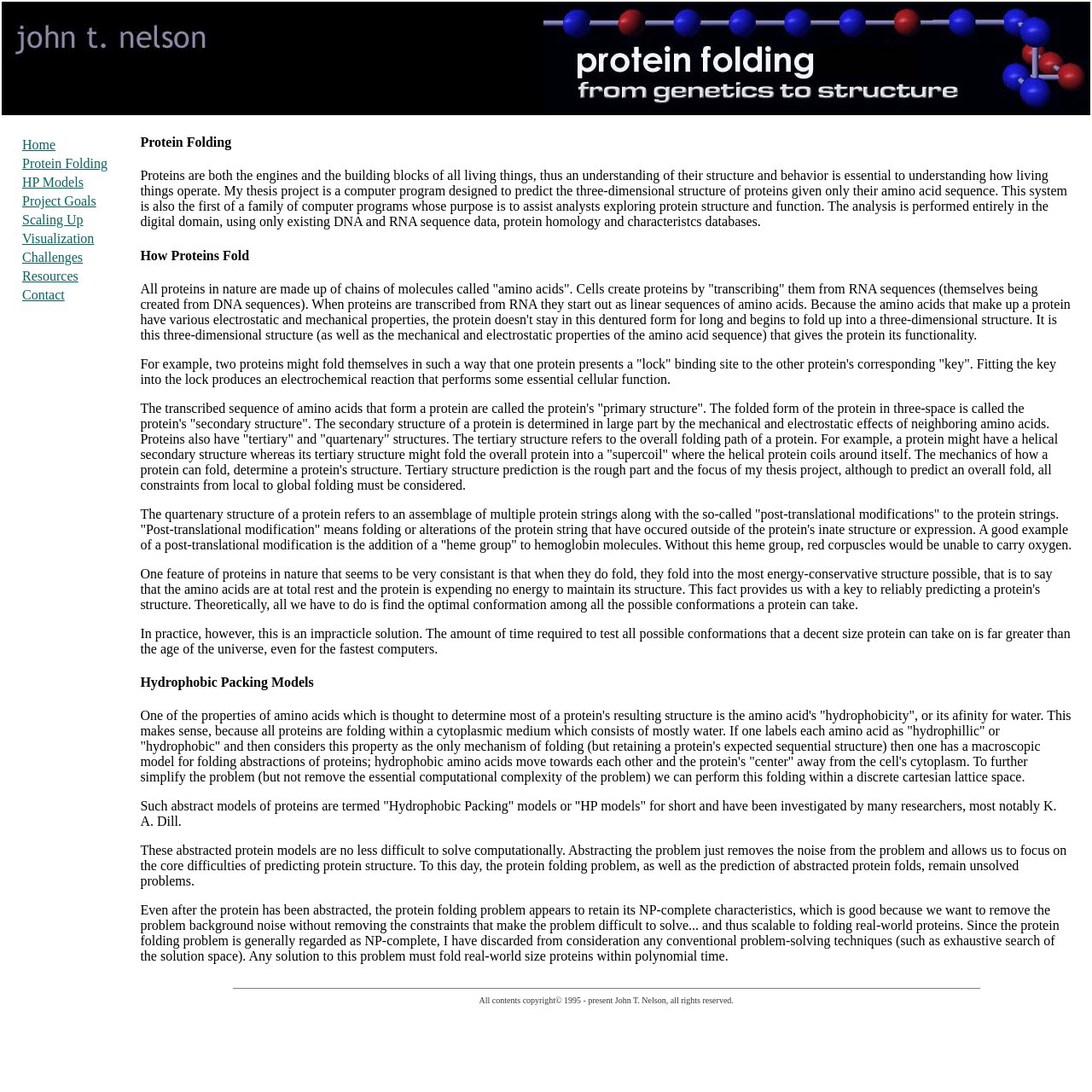Identify the bounding box coordinates for the element you need to click to achieve the following task: "View 'Protein Folding' project goals". Provide the bounding box coordinates as four float numbers between 0 and 1, in the form [left, top, right, bottom].

[0.02, 0.177, 0.111, 0.192]